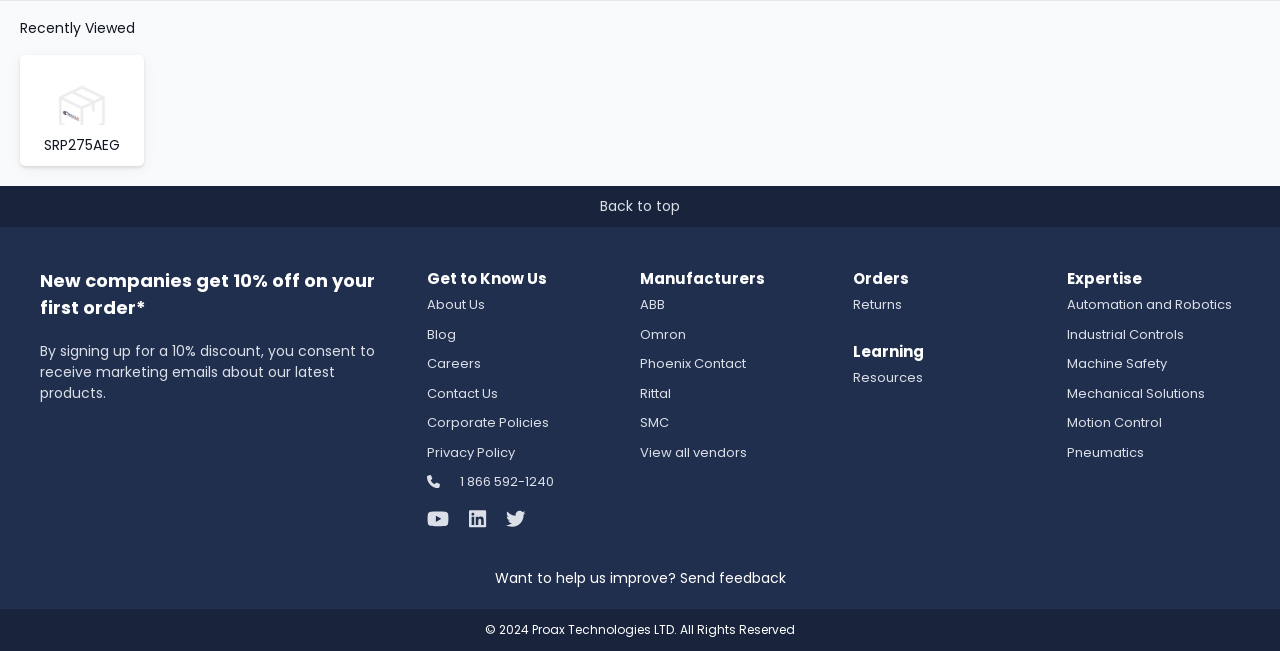What is the phone number to contact?
Give a single word or phrase answer based on the content of the image.

1 866 592-1240